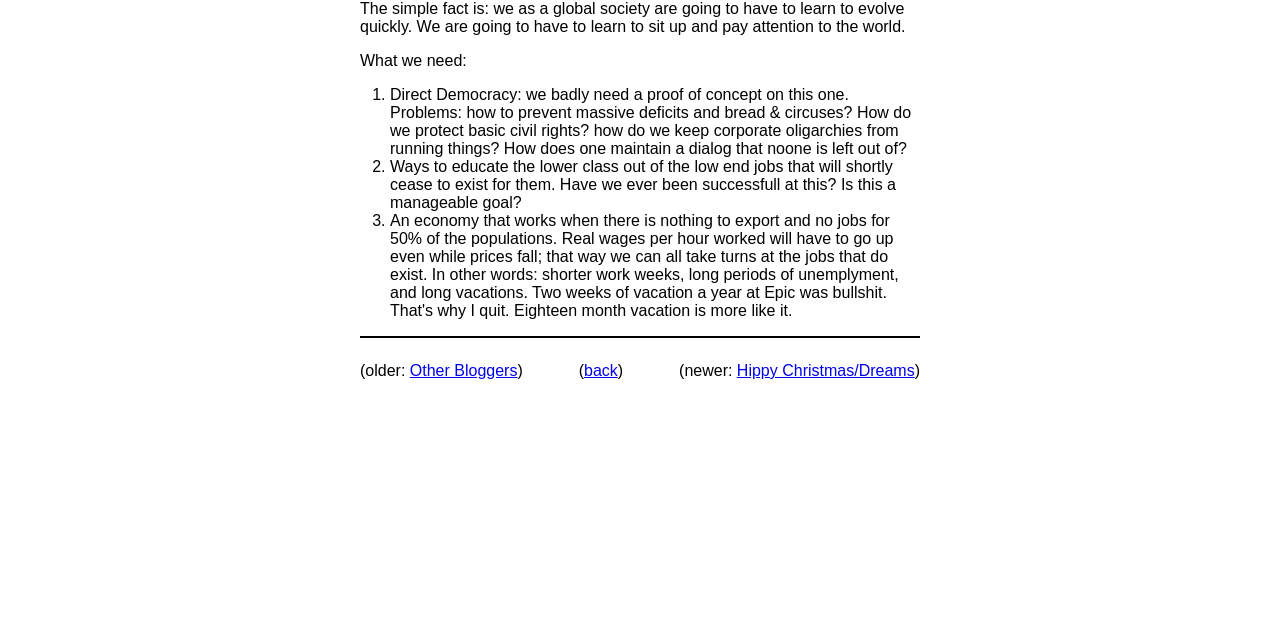Using the provided element description, identify the bounding box coordinates as (top-left x, top-left y, bottom-right x, bottom-right y). Ensure all values are between 0 and 1. Description: Hippy Christmas/Dreams

[0.576, 0.565, 0.715, 0.592]